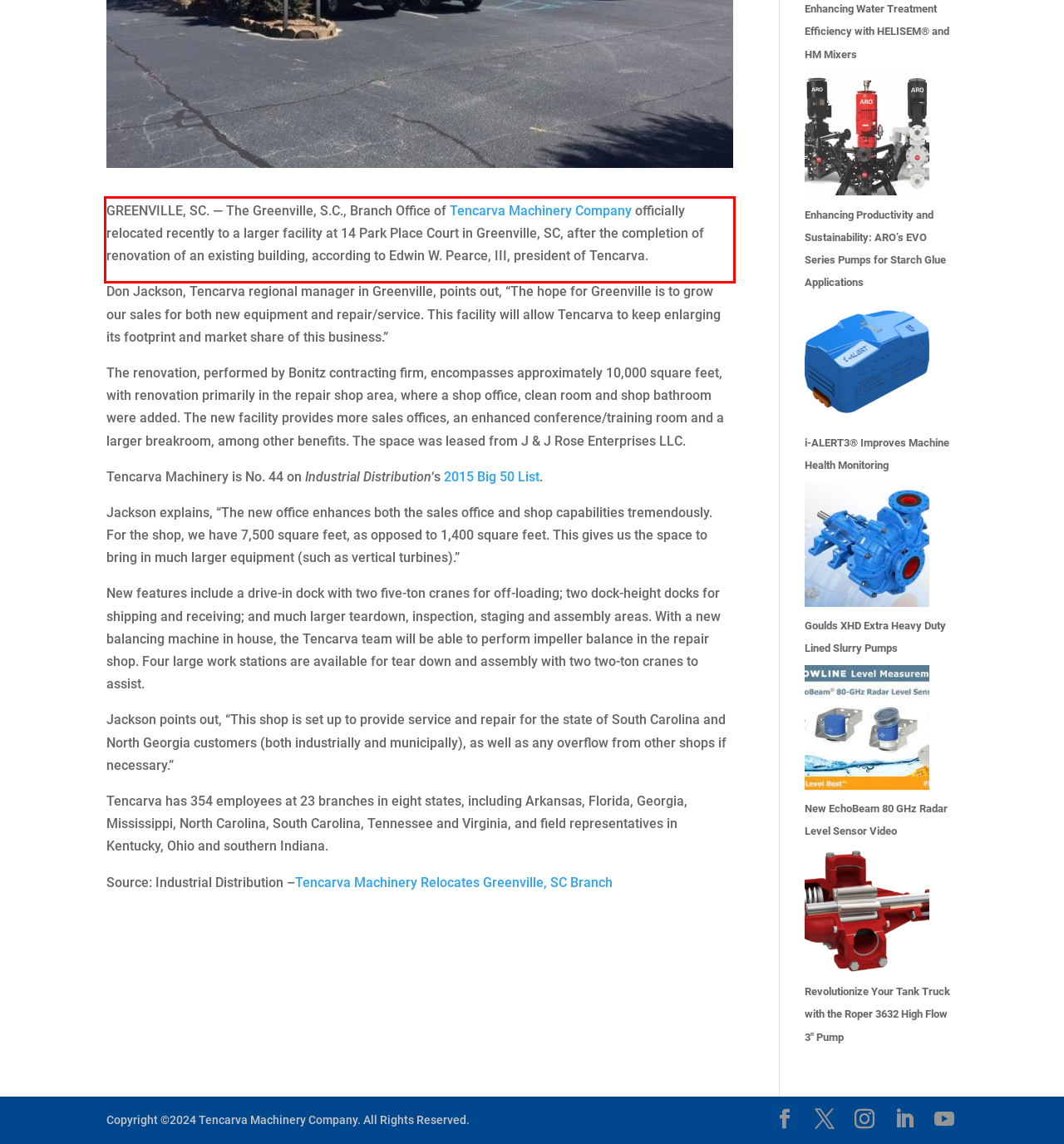Given a screenshot of a webpage with a red bounding box, extract the text content from the UI element inside the red bounding box.

GREENVILLE, SC. — The Greenville, S.C., Branch Office of Tencarva Machinery Company officially relocated recently to a larger facility at 14 Park Place Court in Greenville, SC, after the completion of renovation of an existing building, according to Edwin W. Pearce, III, president of Tencarva.